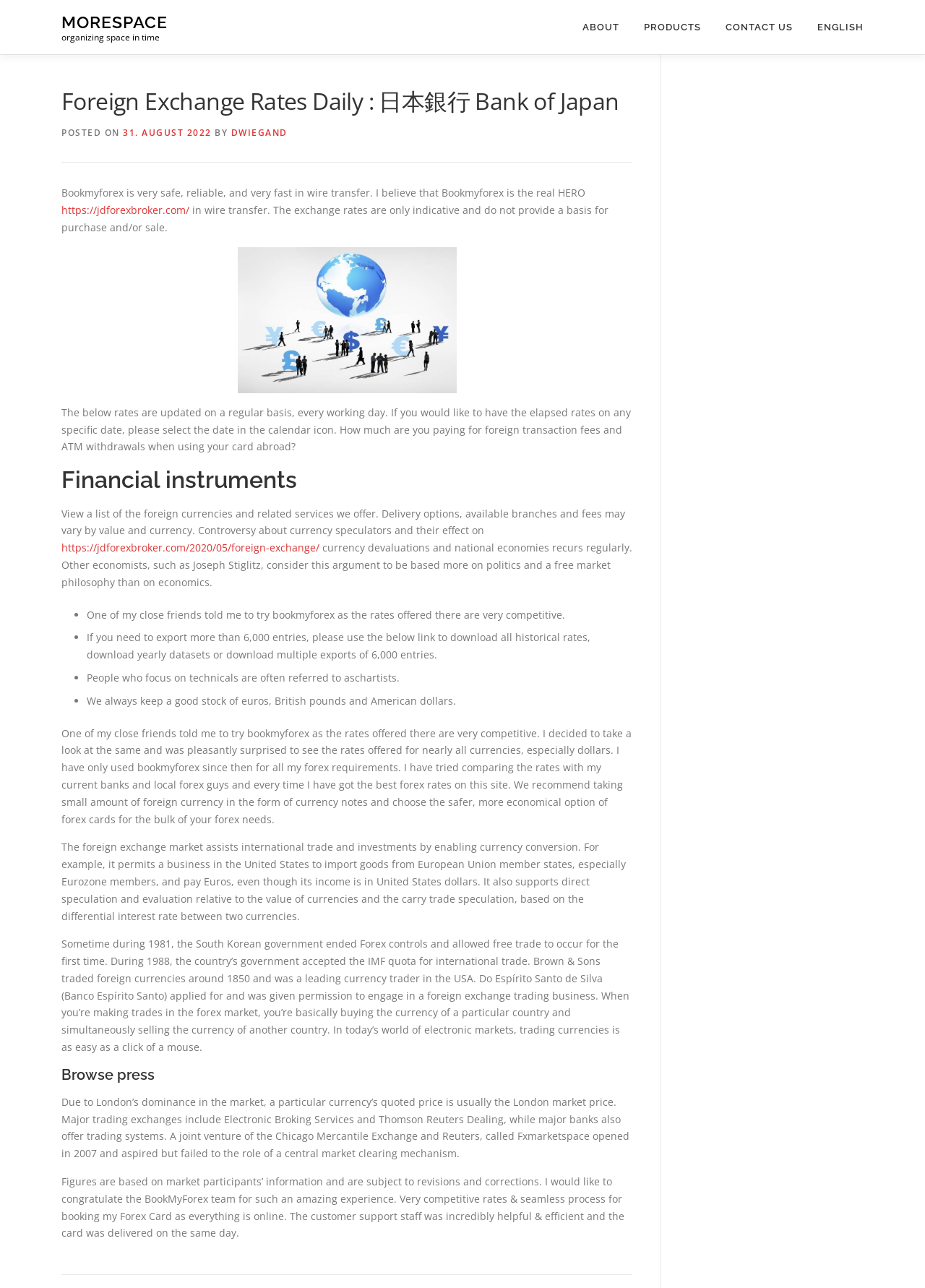Please determine the bounding box coordinates of the section I need to click to accomplish this instruction: "Click on the 'DWIEGAND' link".

[0.25, 0.098, 0.311, 0.108]